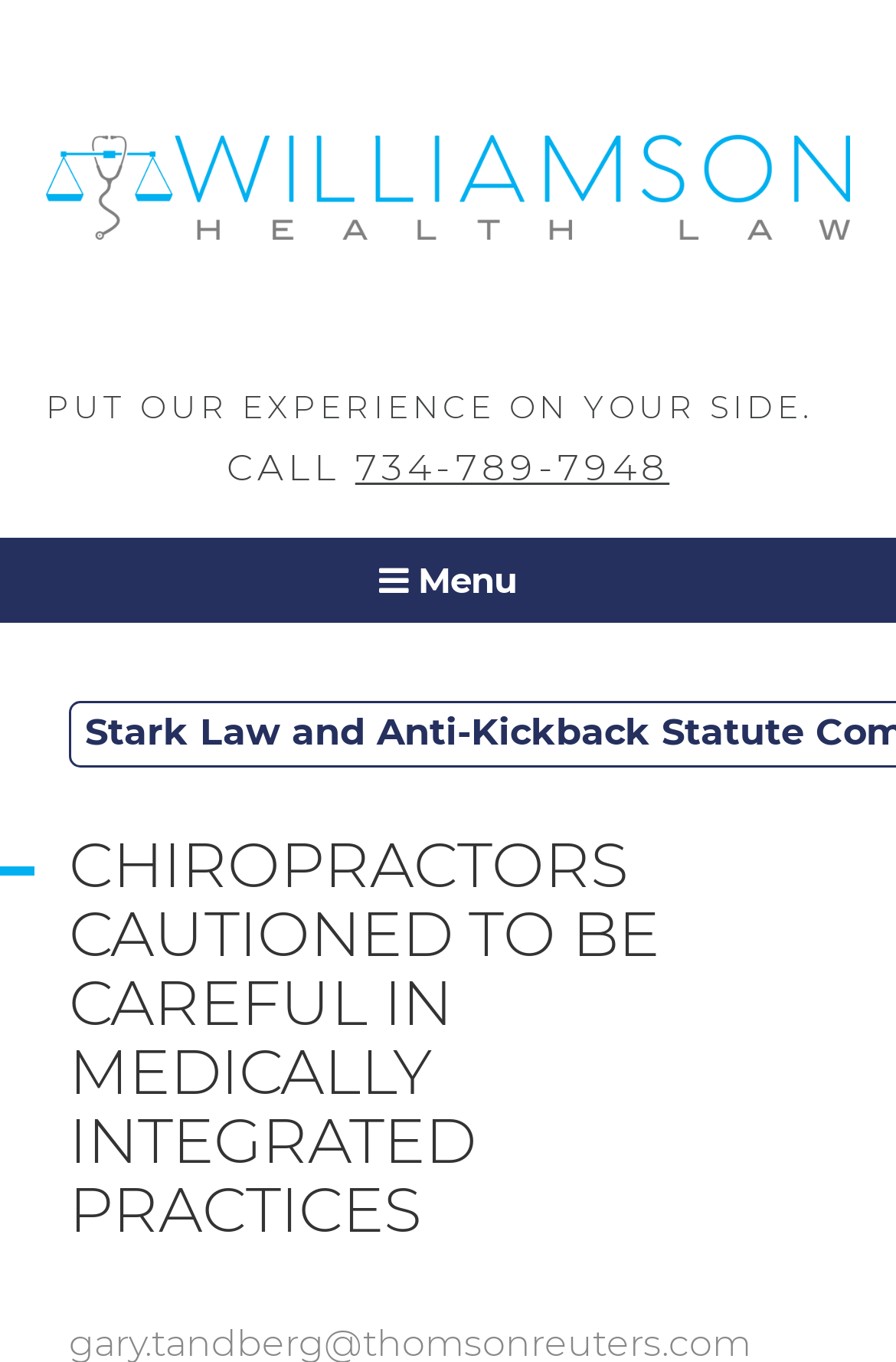Extract the heading text from the webpage.

CHIROPRACTORS CAUTIONED TO BE CAREFUL IN MEDICALLY INTEGRATED PRACTICES